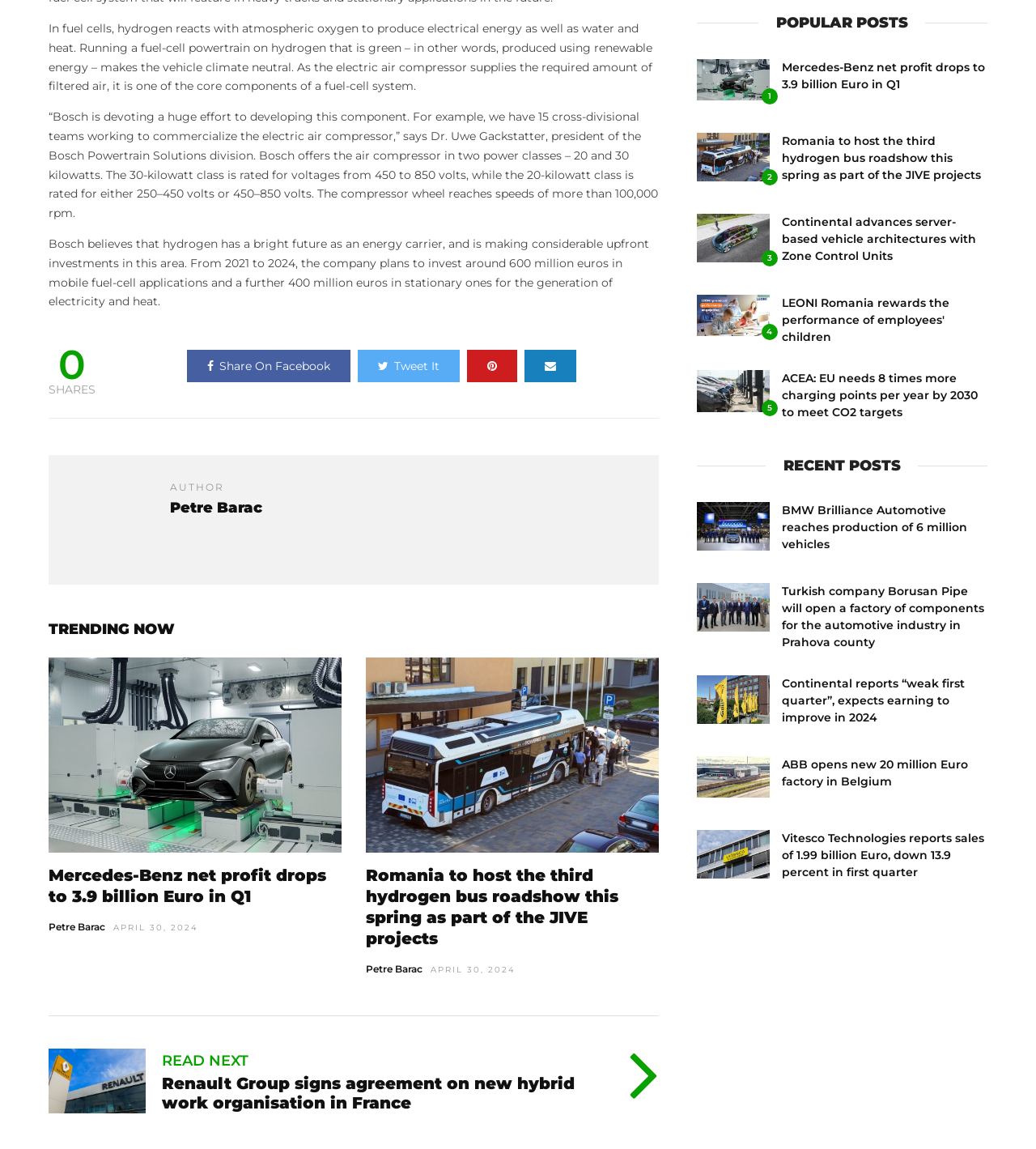What is the topic of the article at the top of the page?
From the screenshot, provide a brief answer in one word or phrase.

Fuel cells